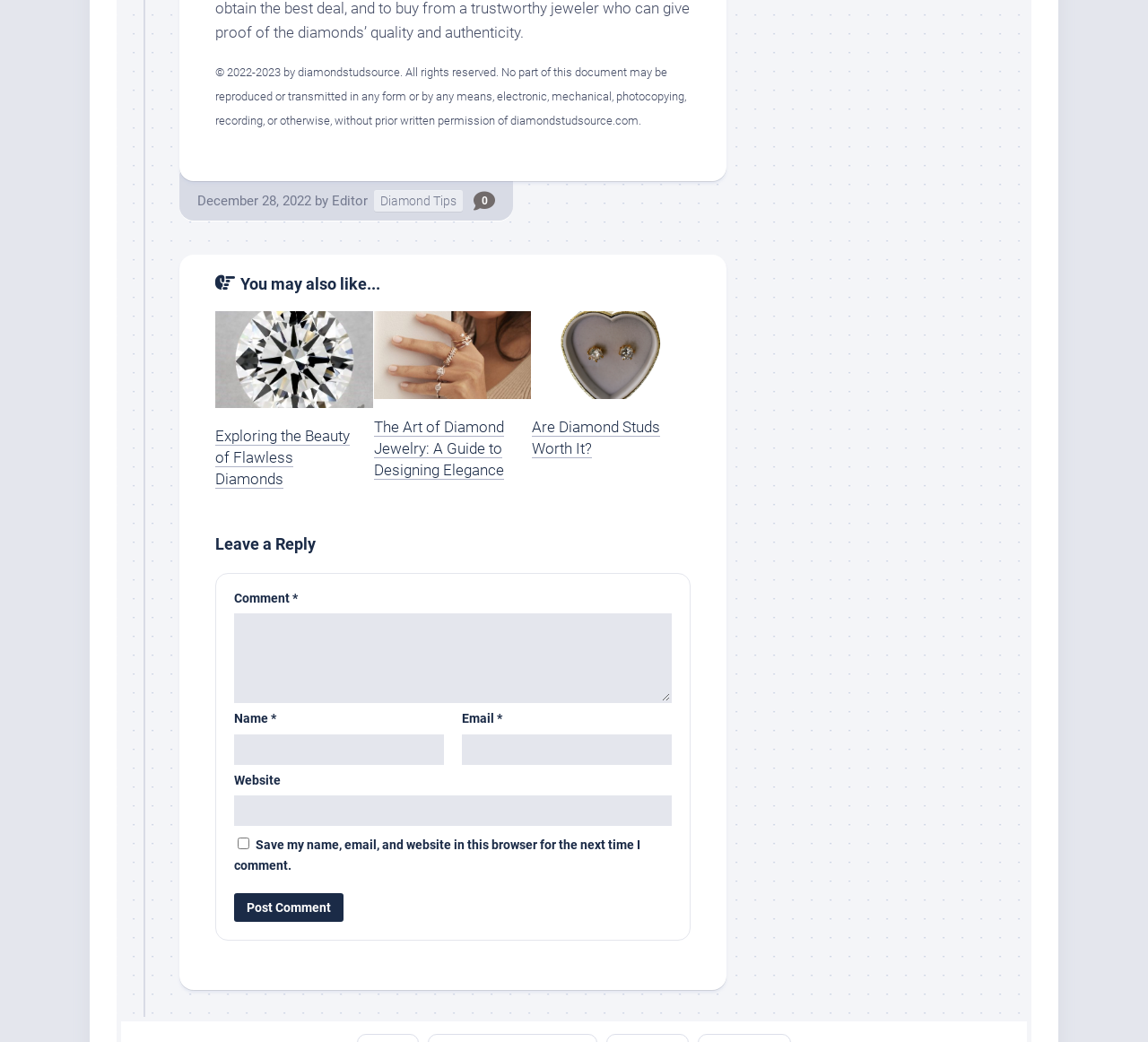Identify the bounding box coordinates for the UI element that matches this description: "parent_node: Email * aria-describedby="email-notes" name="email"".

[0.402, 0.705, 0.585, 0.734]